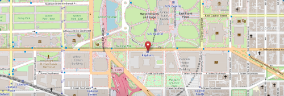What is the red marker indicating? Analyze the screenshot and reply with just one word or a short phrase.

Congressman's office